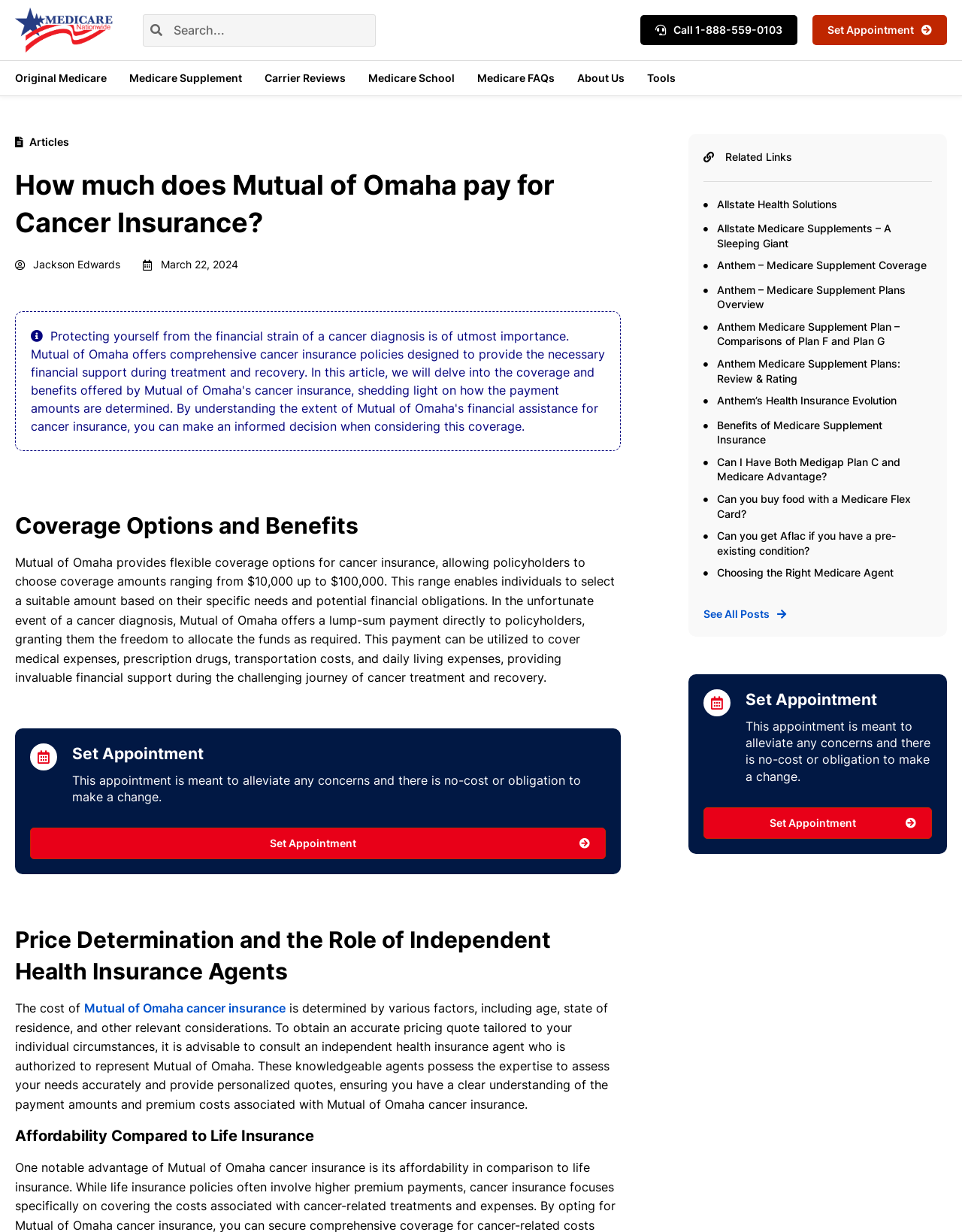Who is the author of the article?
Please give a detailed and elaborate answer to the question.

I found the answer by looking at the text 'Jackson Edwards' which is presented as the author of the article, along with the date 'March 22, 2024'.